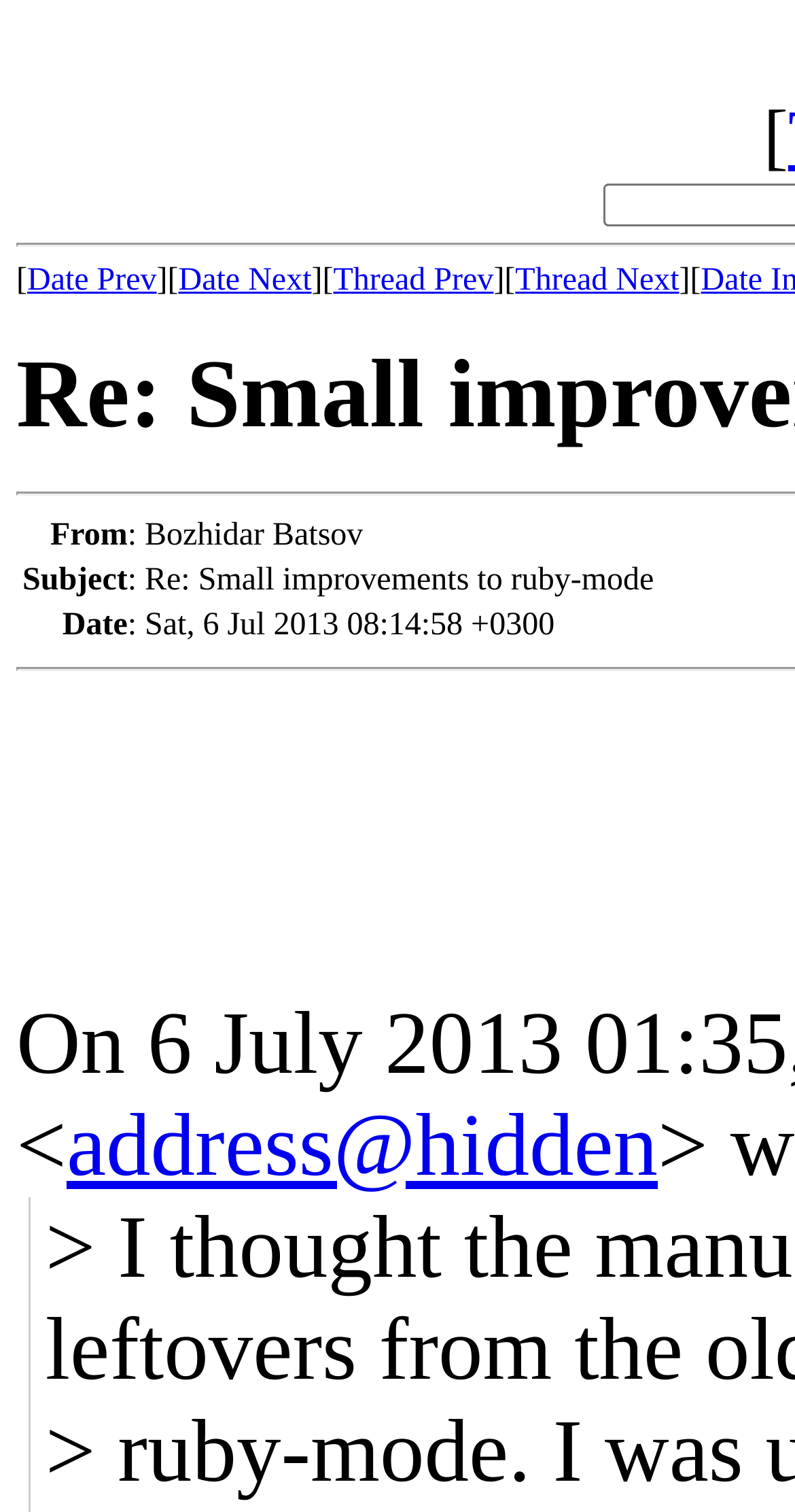Provide a one-word or short-phrase response to the question:
How many links are there in the top navigation?

4